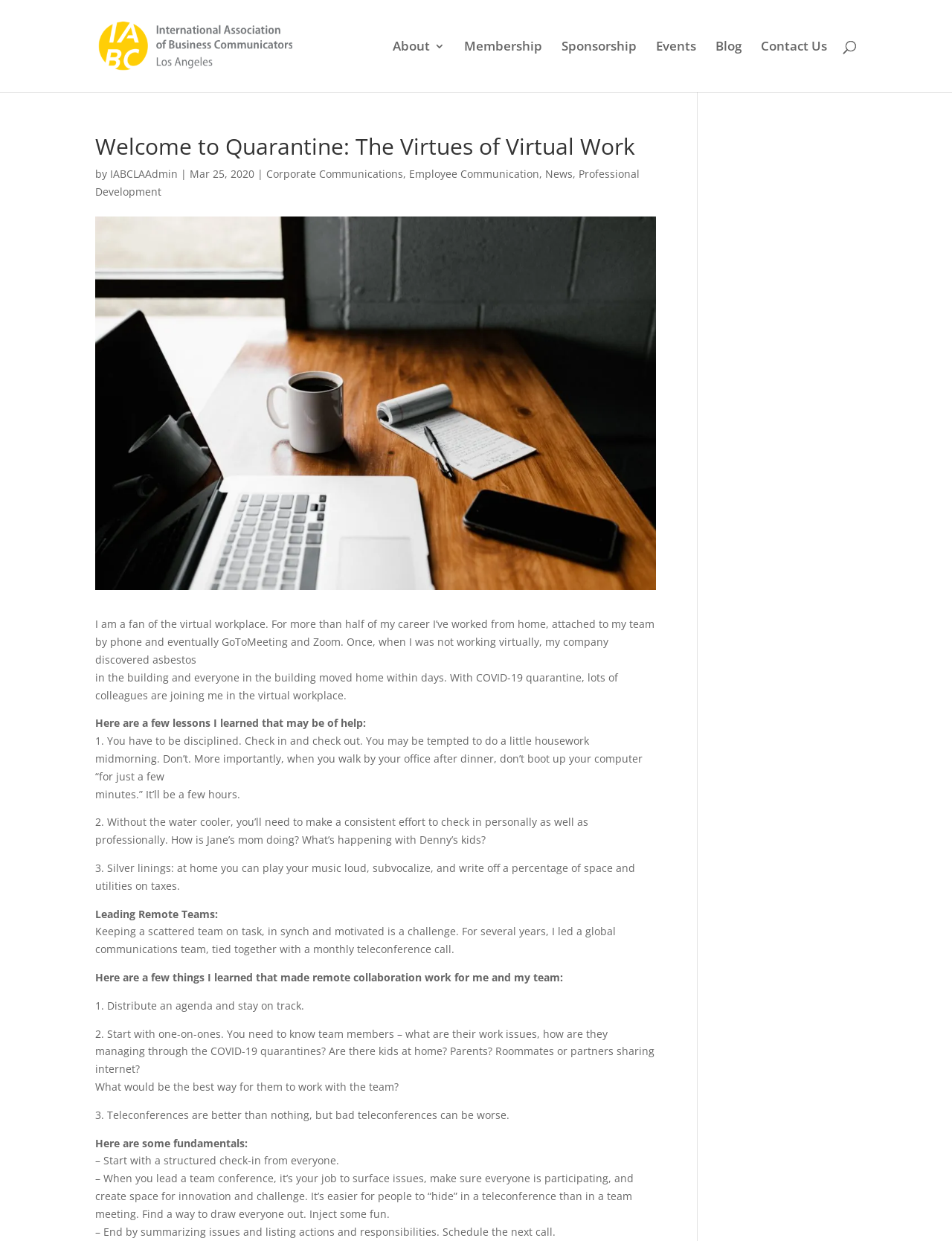Determine the bounding box coordinates of the section to be clicked to follow the instruction: "Search for something". The coordinates should be given as four float numbers between 0 and 1, formatted as [left, top, right, bottom].

[0.1, 0.0, 0.9, 0.001]